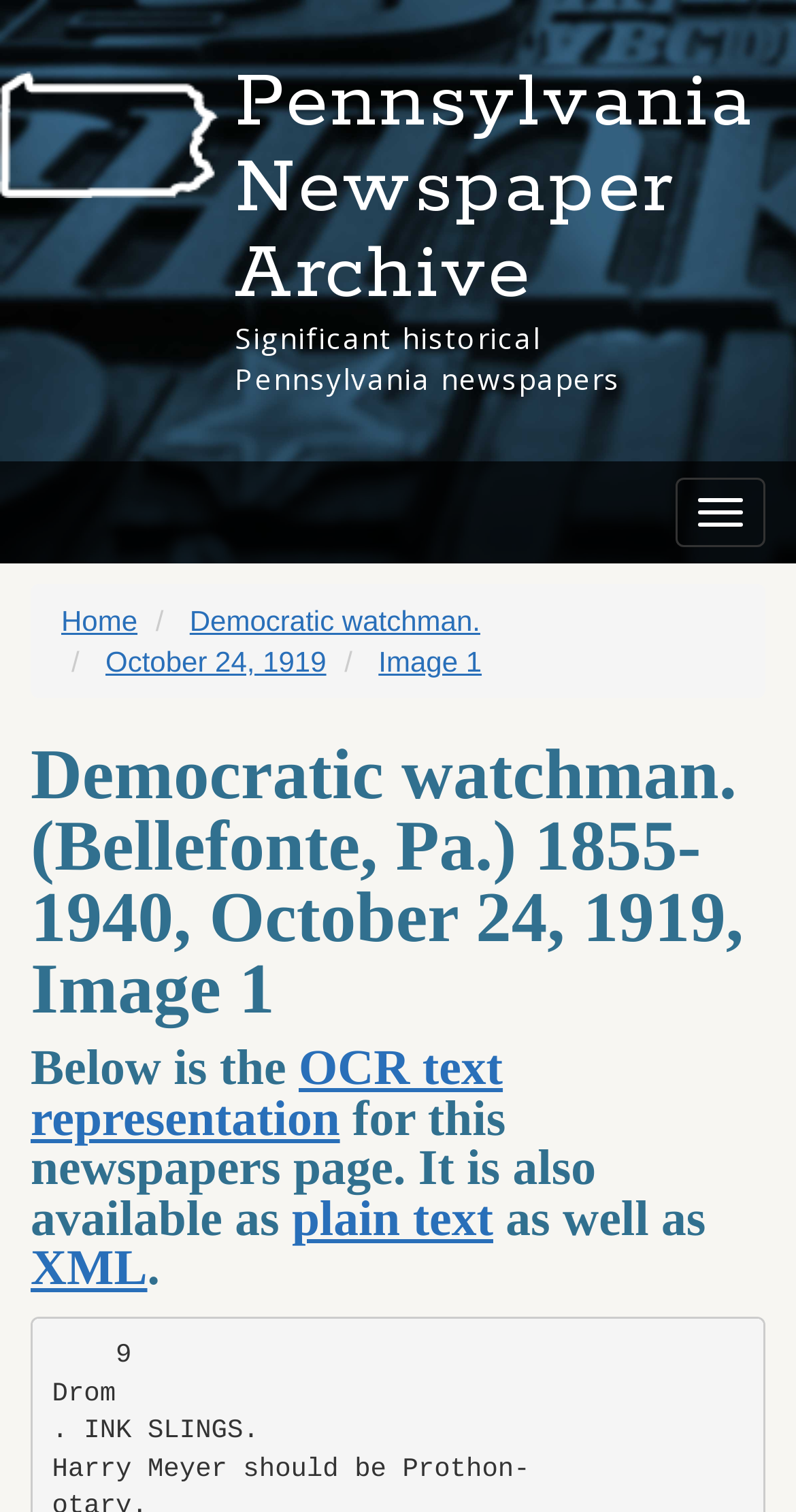Determine the bounding box coordinates of the clickable element to achieve the following action: 'View Democratic watchman newspaper'. Provide the coordinates as four float values between 0 and 1, formatted as [left, top, right, bottom].

[0.238, 0.4, 0.603, 0.421]